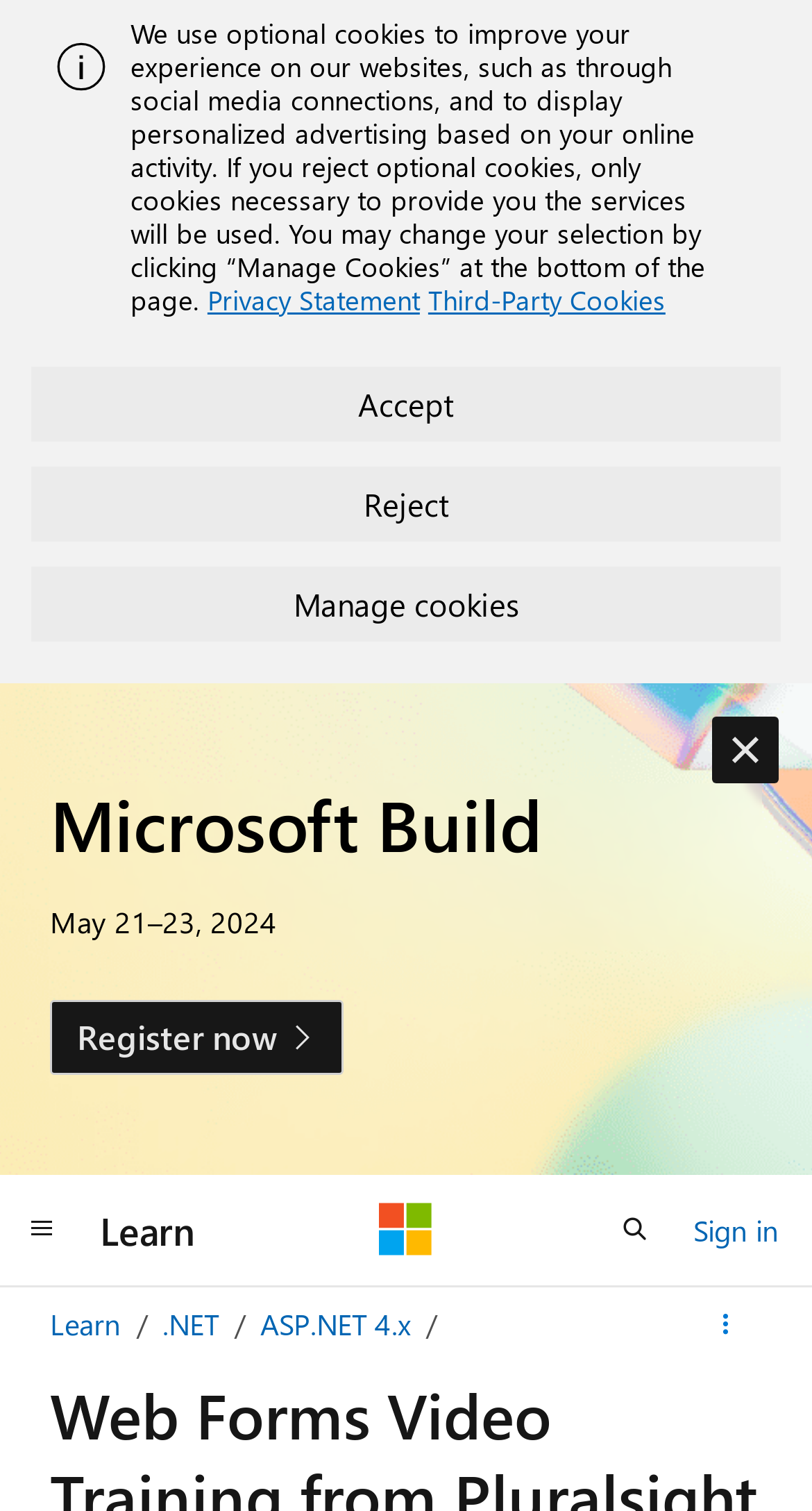Pinpoint the bounding box coordinates of the element to be clicked to execute the instruction: "Go to .NET page".

[0.2, 0.863, 0.269, 0.889]